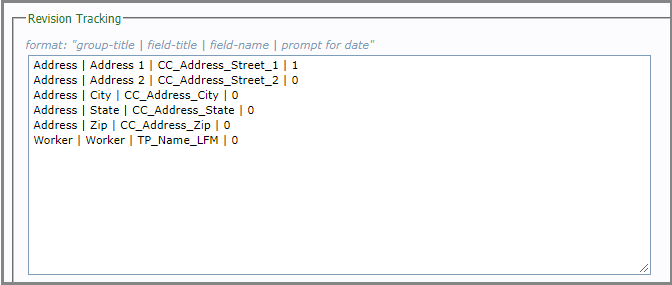Using the details in the image, give a detailed response to the question below:
What is the benefit of using this structured format for tracking changes?

The structured format of the 'Revision Tracking' interface ensures that users can easily identify what changes need to be tracked in their cases, leading to enhanced overall data management and case administration, and facilitating precise record-keeping.